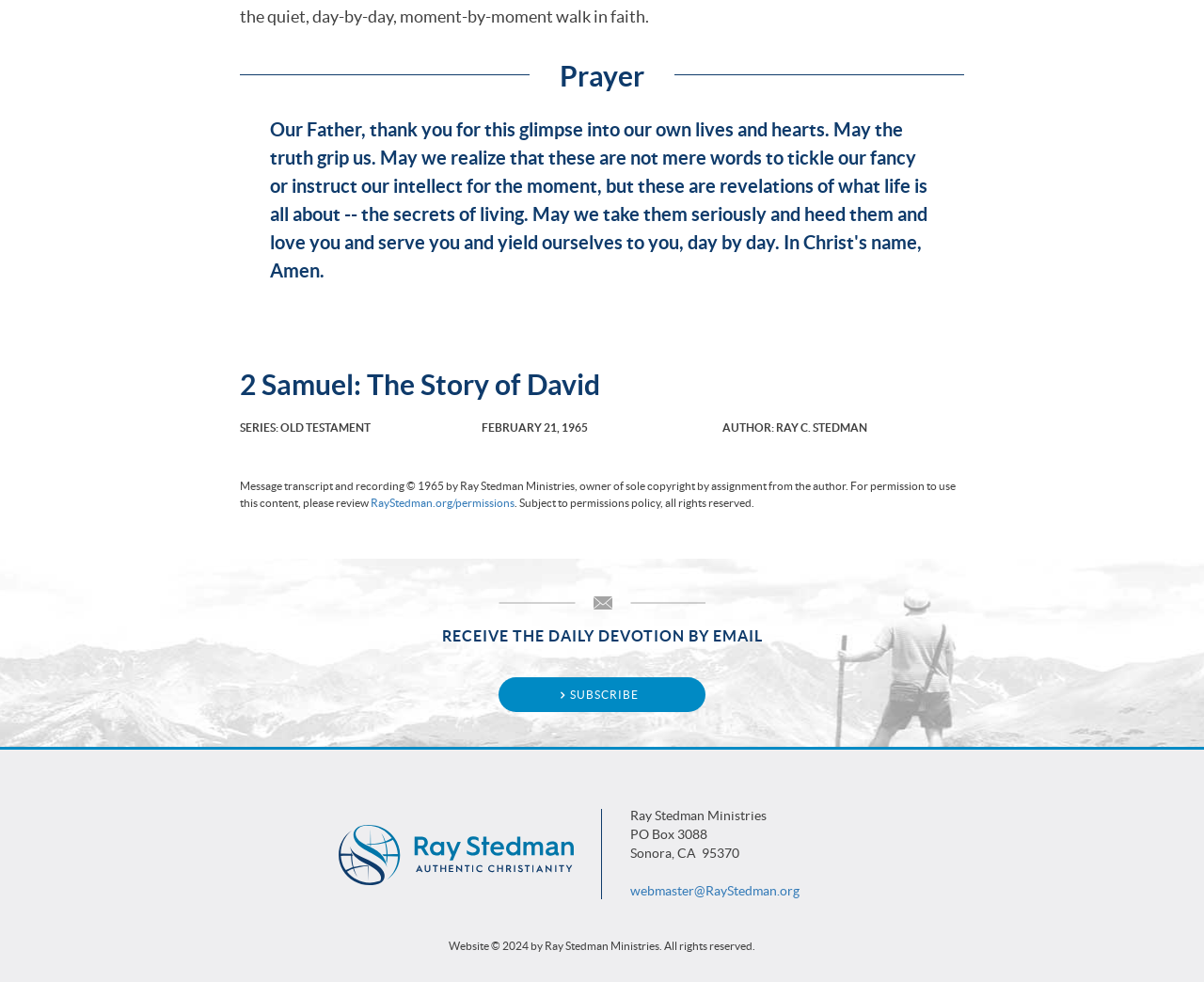What is the title of the sermon? Refer to the image and provide a one-word or short phrase answer.

2 Samuel: The Story of David